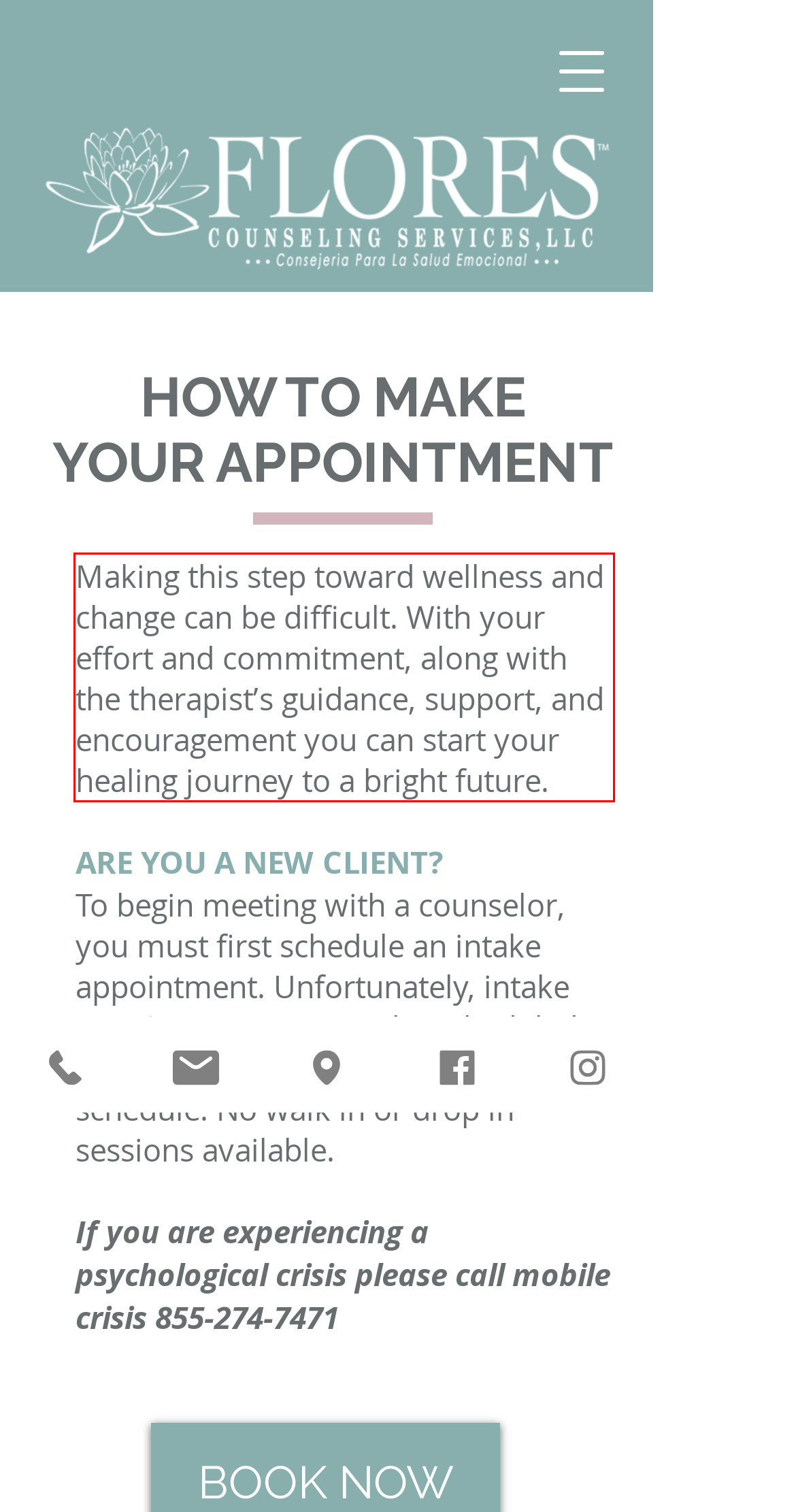You have a screenshot of a webpage where a UI element is enclosed in a red rectangle. Perform OCR to capture the text inside this red rectangle.

Making this step toward wellness and change can be difficult. With your effort and commitment, along with the therapist’s guidance, support, and encouragement you can start your healing journey to a bright future.